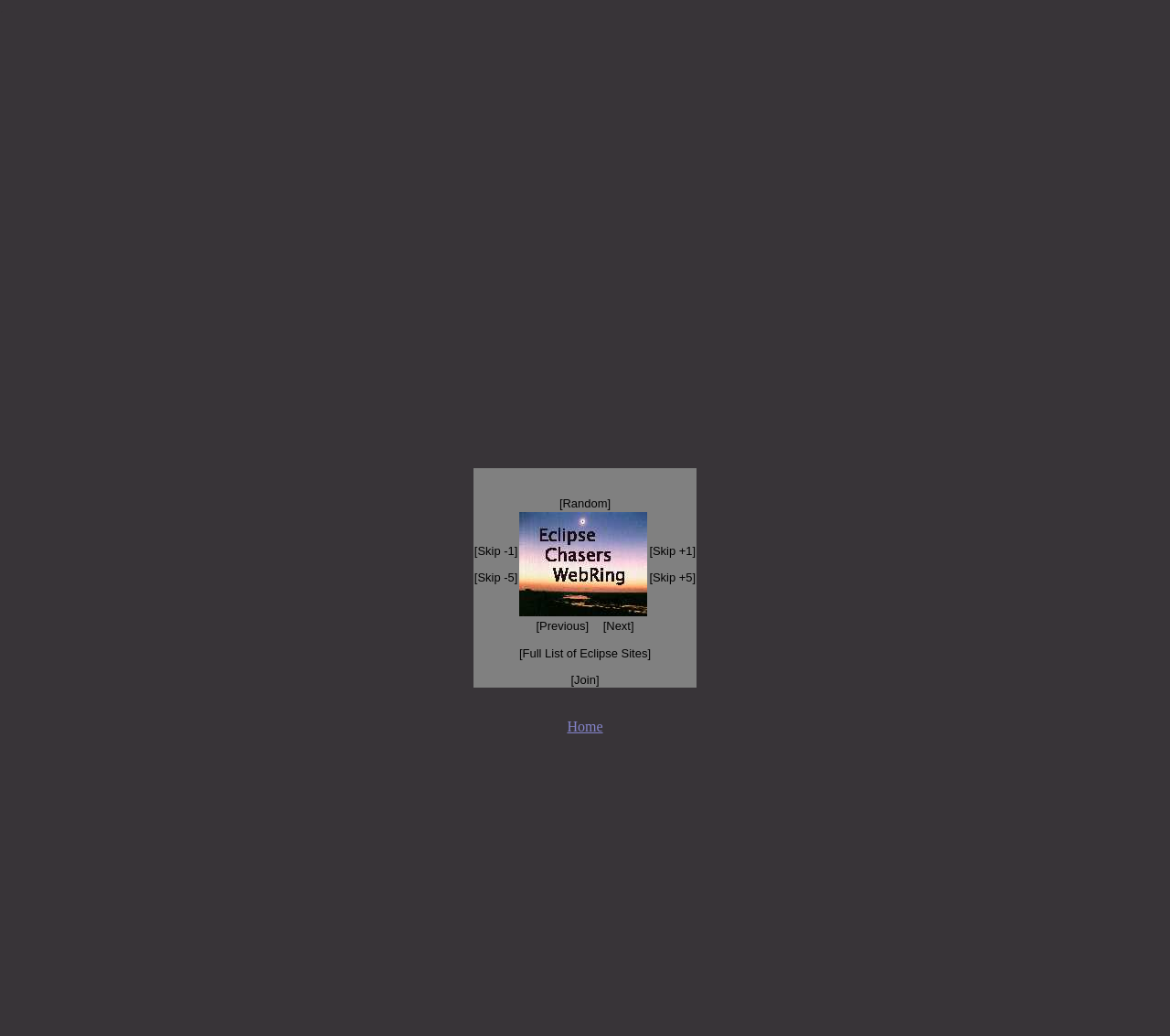Please find the bounding box coordinates of the element that must be clicked to perform the given instruction: "click on Random". The coordinates should be four float numbers from 0 to 1, i.e., [left, top, right, bottom].

[0.478, 0.48, 0.522, 0.493]